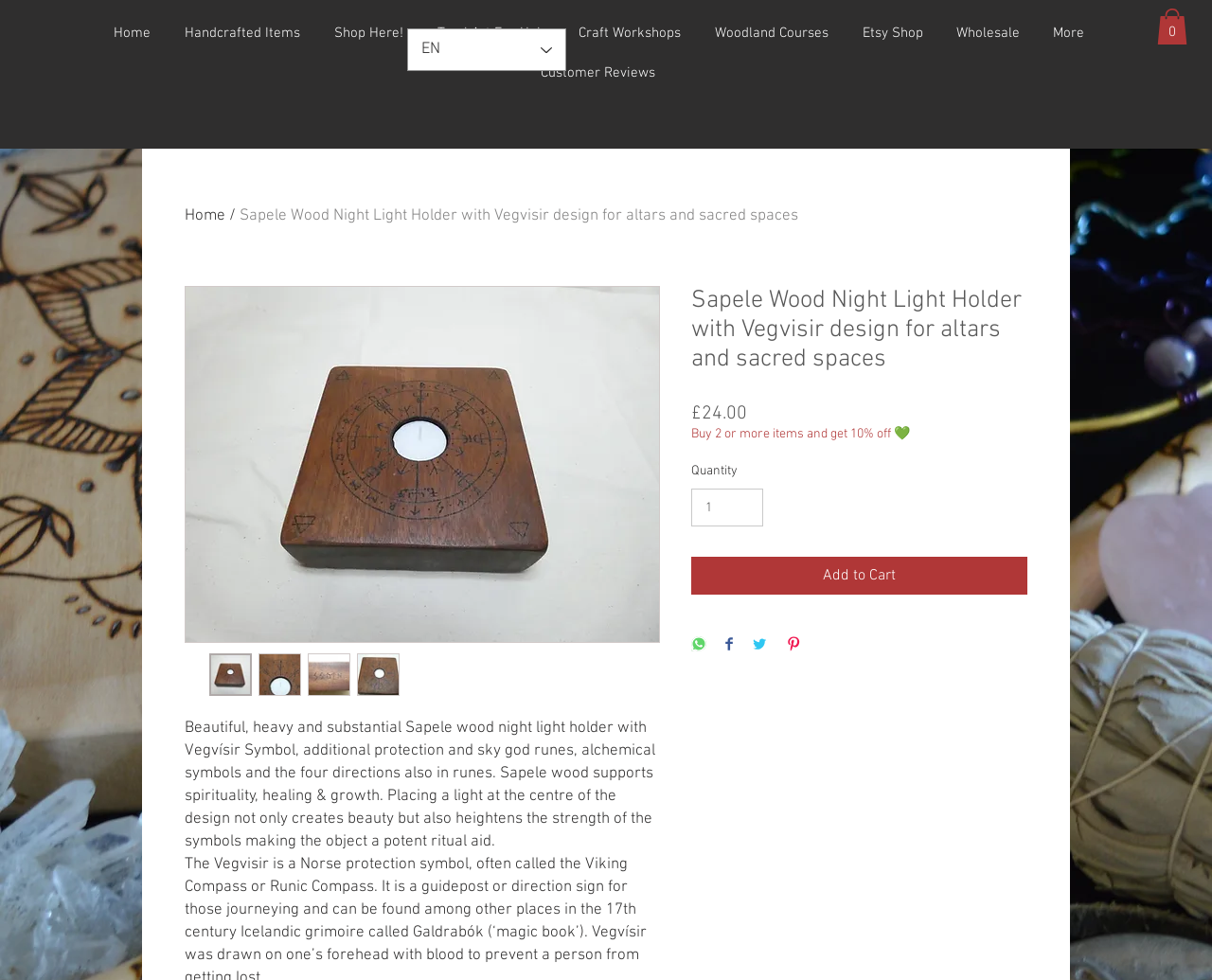What is the material of the night light holder?
Provide a thorough and detailed answer to the question.

According to the product description, the night light holder is made of Sapele wood, which is mentioned as supporting spirituality, healing, and growth.